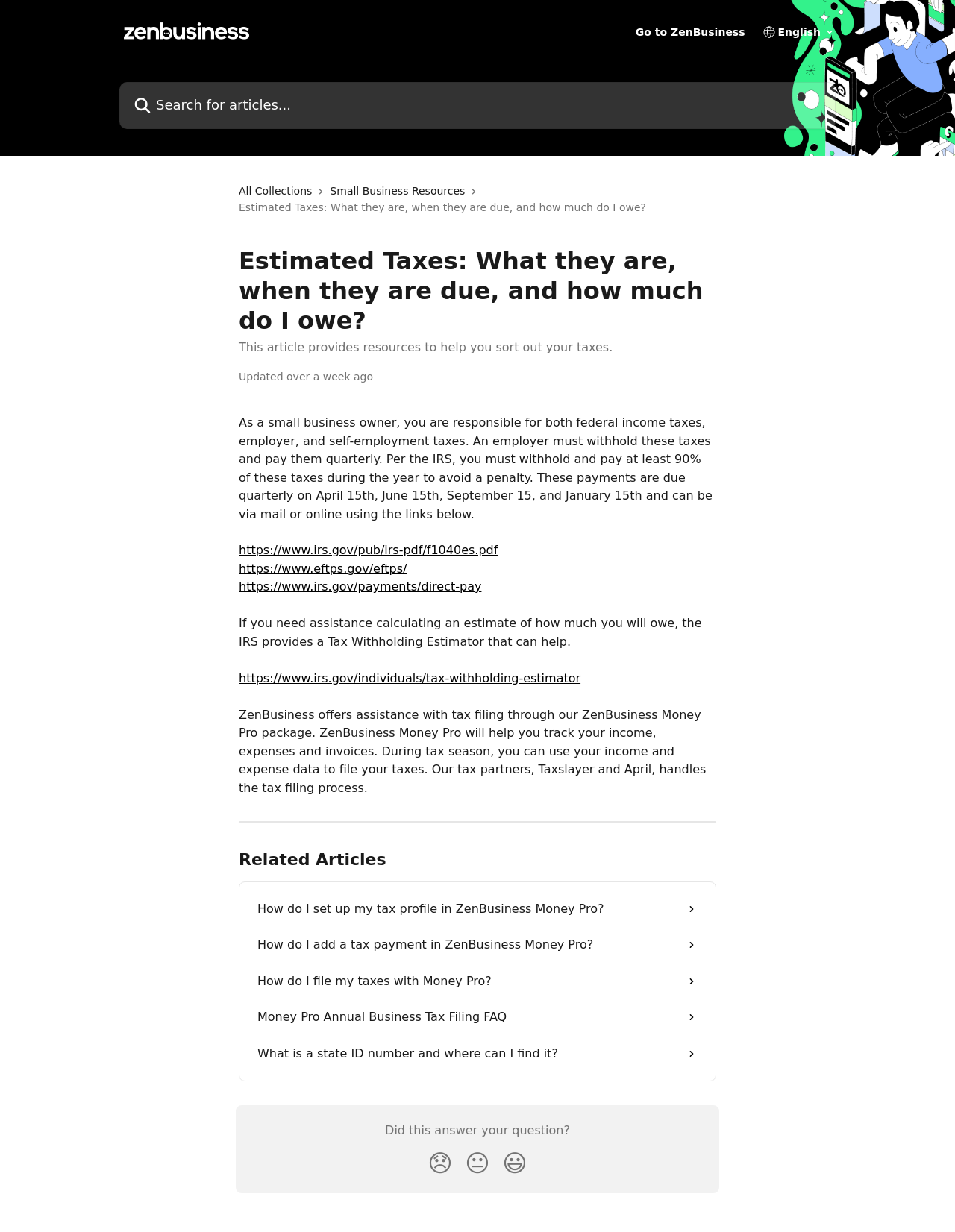Locate the bounding box coordinates of the clickable part needed for the task: "Visit the IRS website for tax withholding estimator".

[0.25, 0.545, 0.608, 0.556]